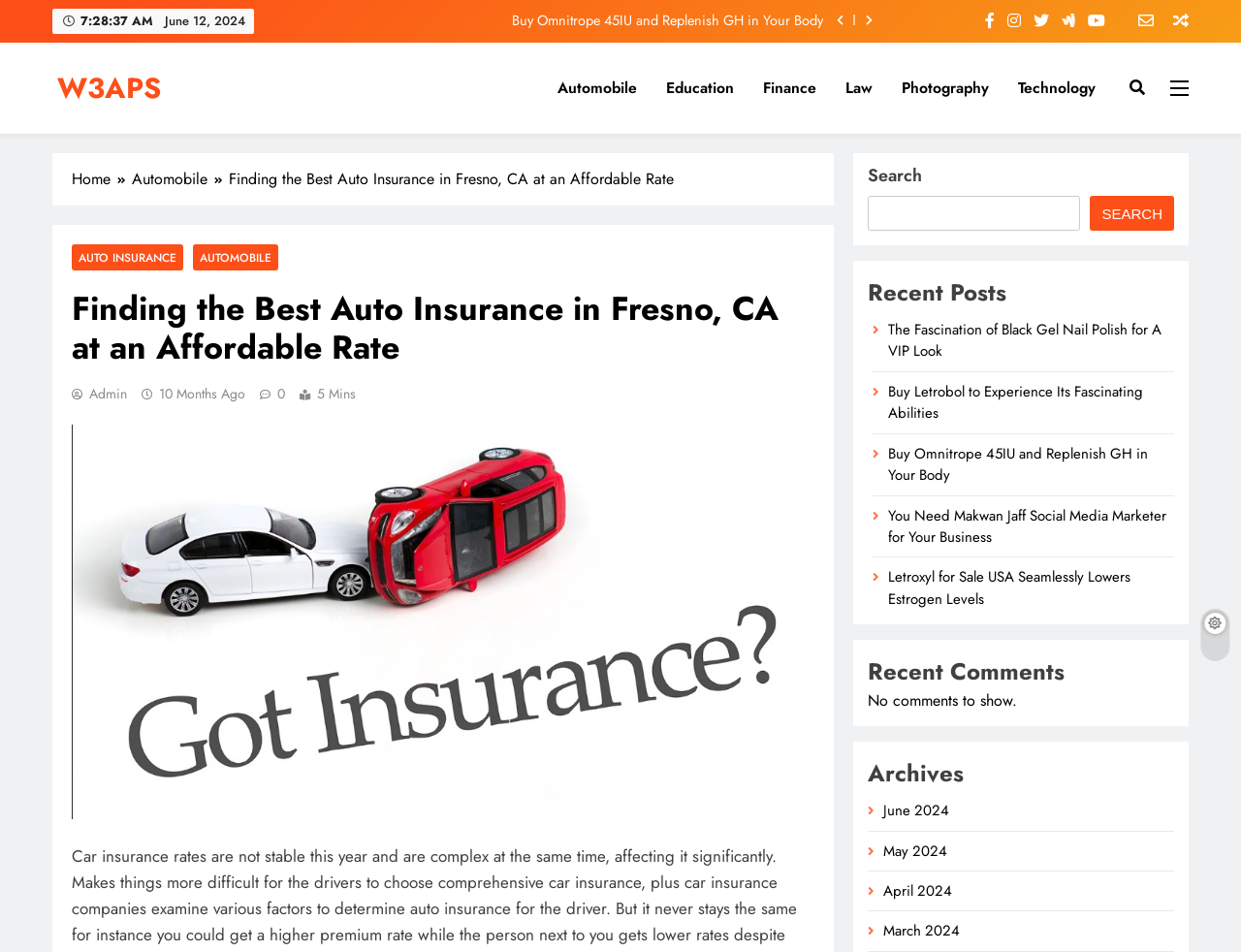Identify the bounding box coordinates of the section that should be clicked to achieve the task described: "Search for something".

[0.7, 0.206, 0.871, 0.242]